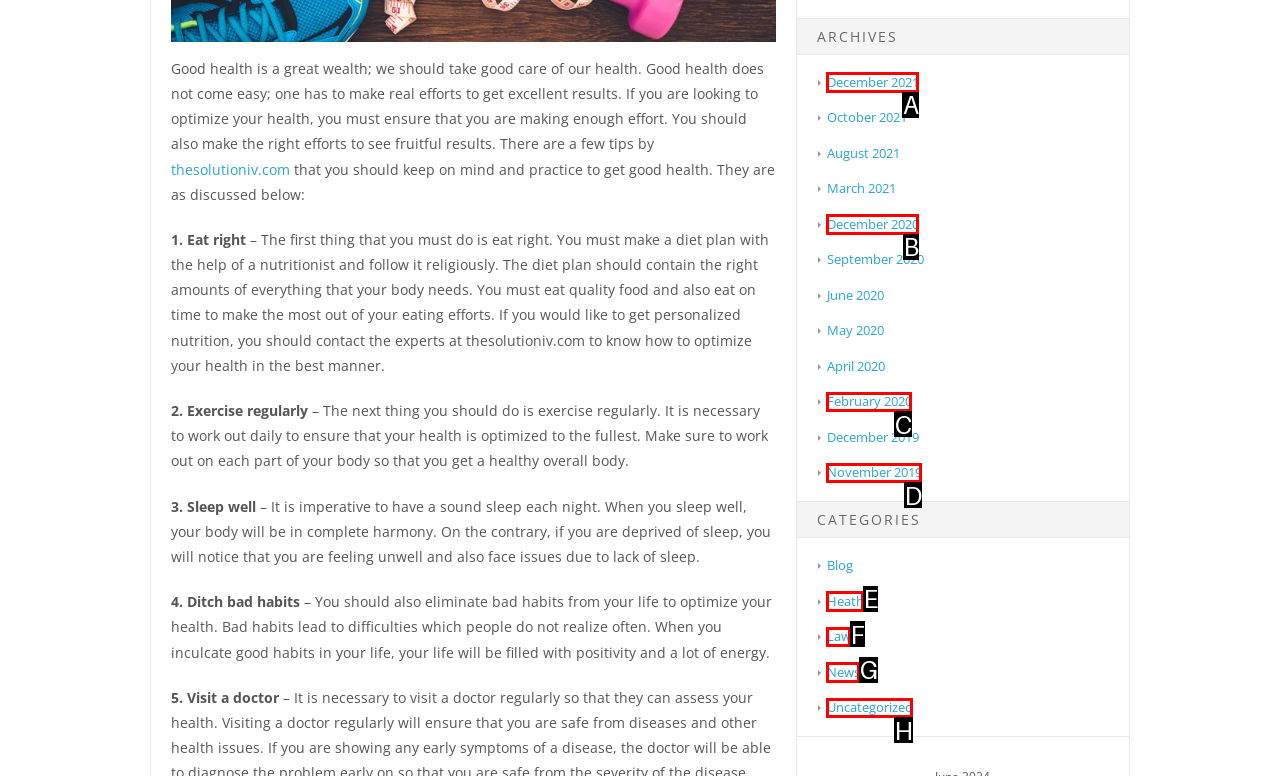Choose the HTML element that matches the description: News
Reply with the letter of the correct option from the given choices.

G